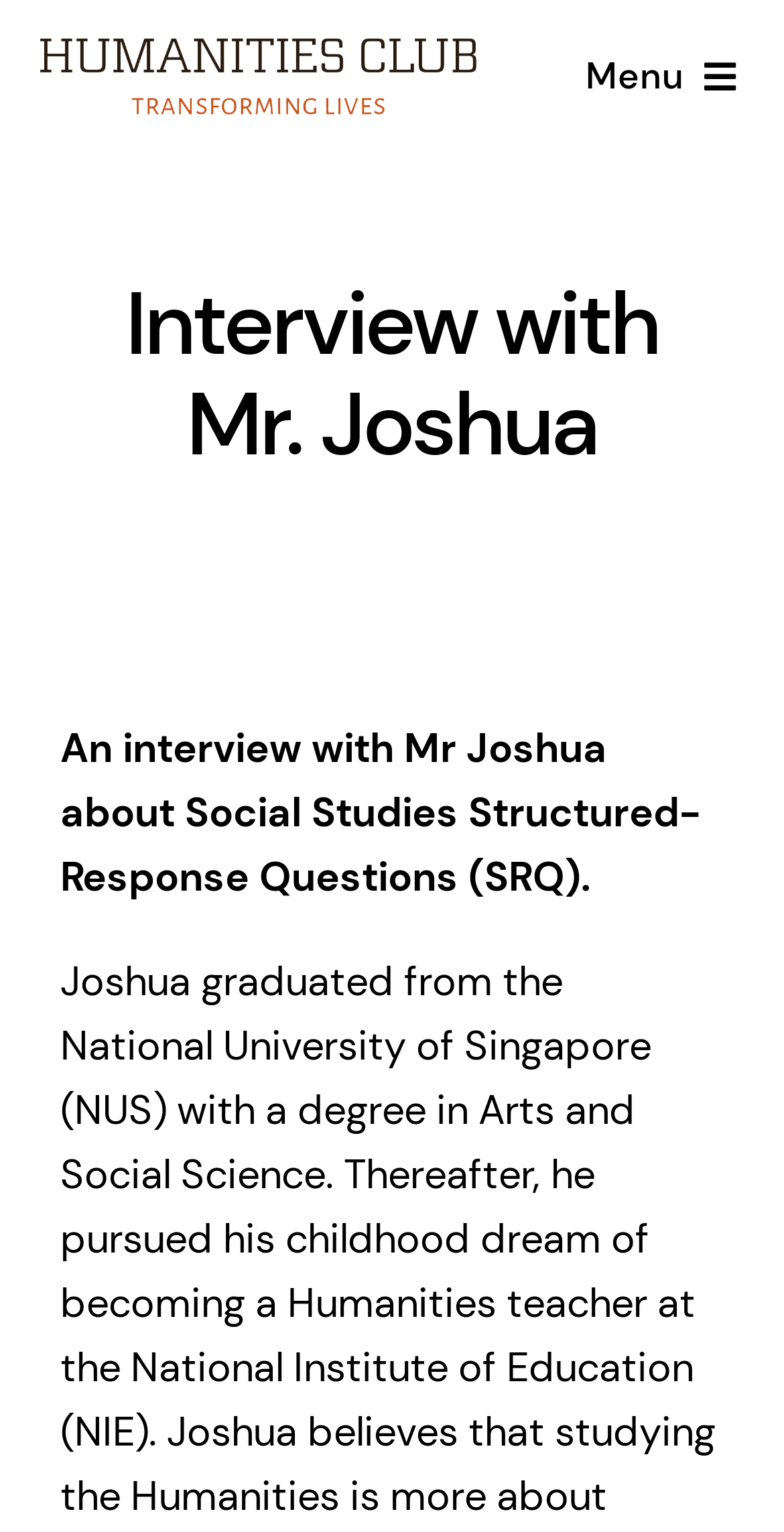What is the logo name on the top left corner?
Use the screenshot to answer the question with a single word or phrase.

humanities_logo